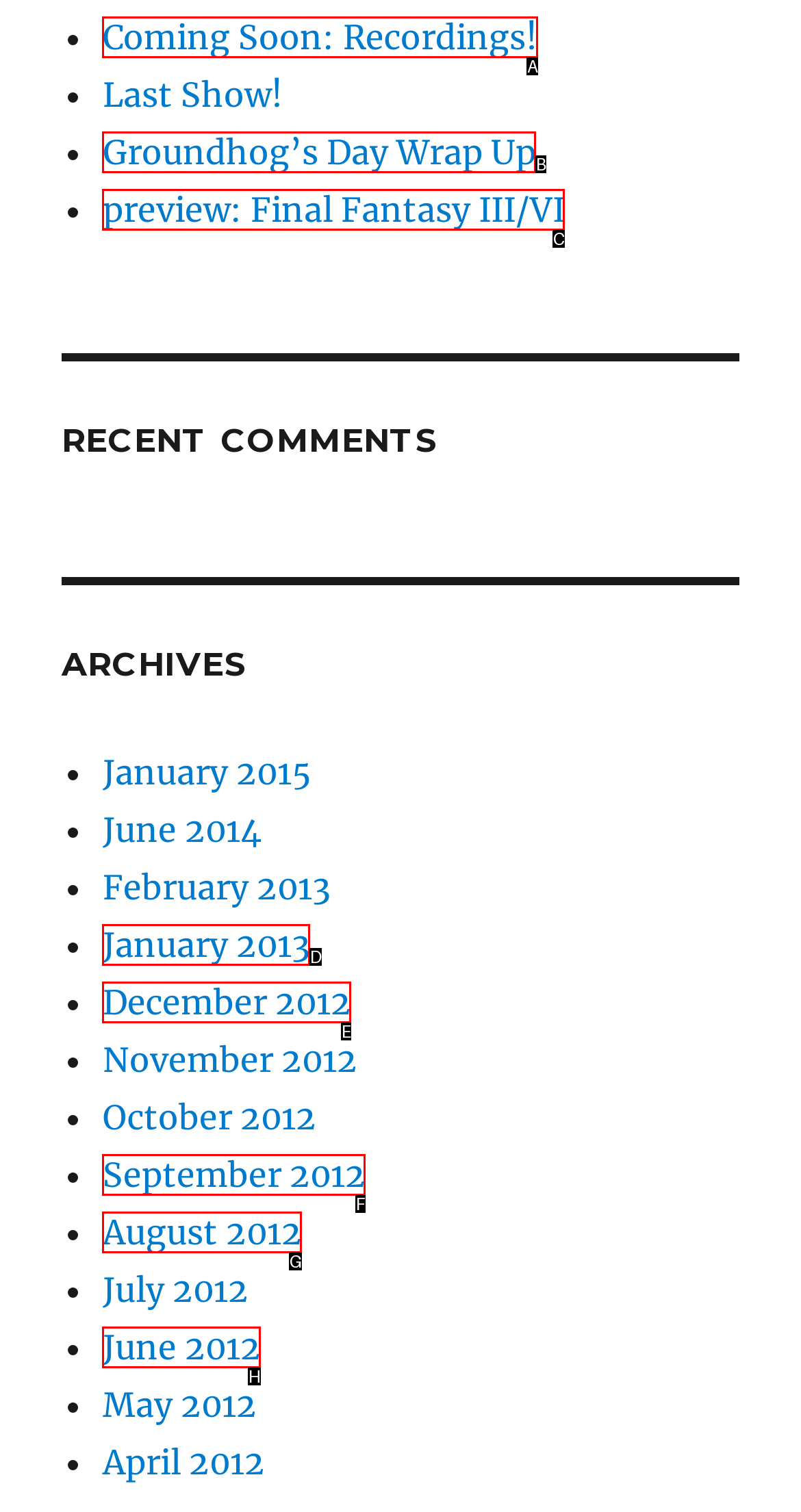Choose the option that matches the following description: preview: Final Fantasy III/VI
Reply with the letter of the selected option directly.

C